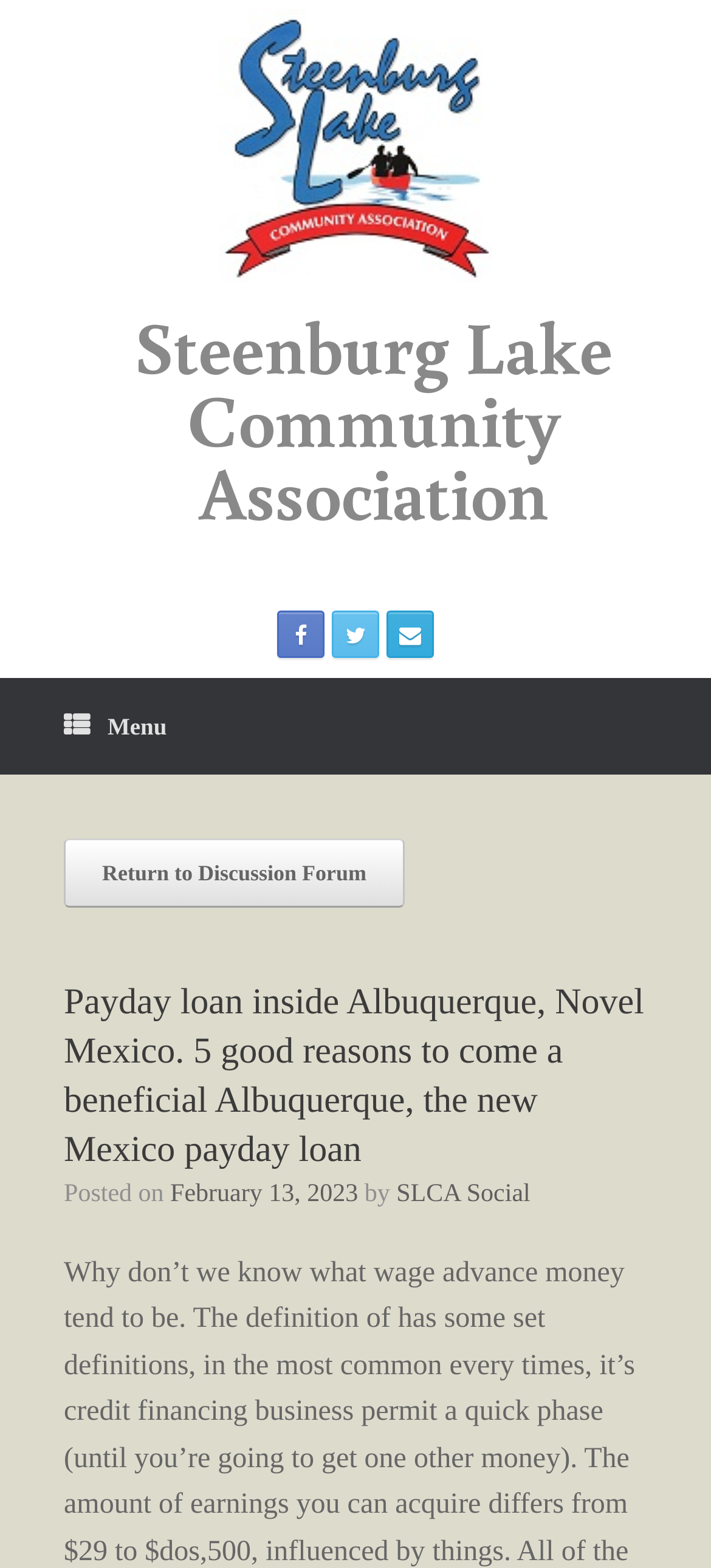Use a single word or phrase to answer the question:
What is the author of the latest article?

SLCA Social